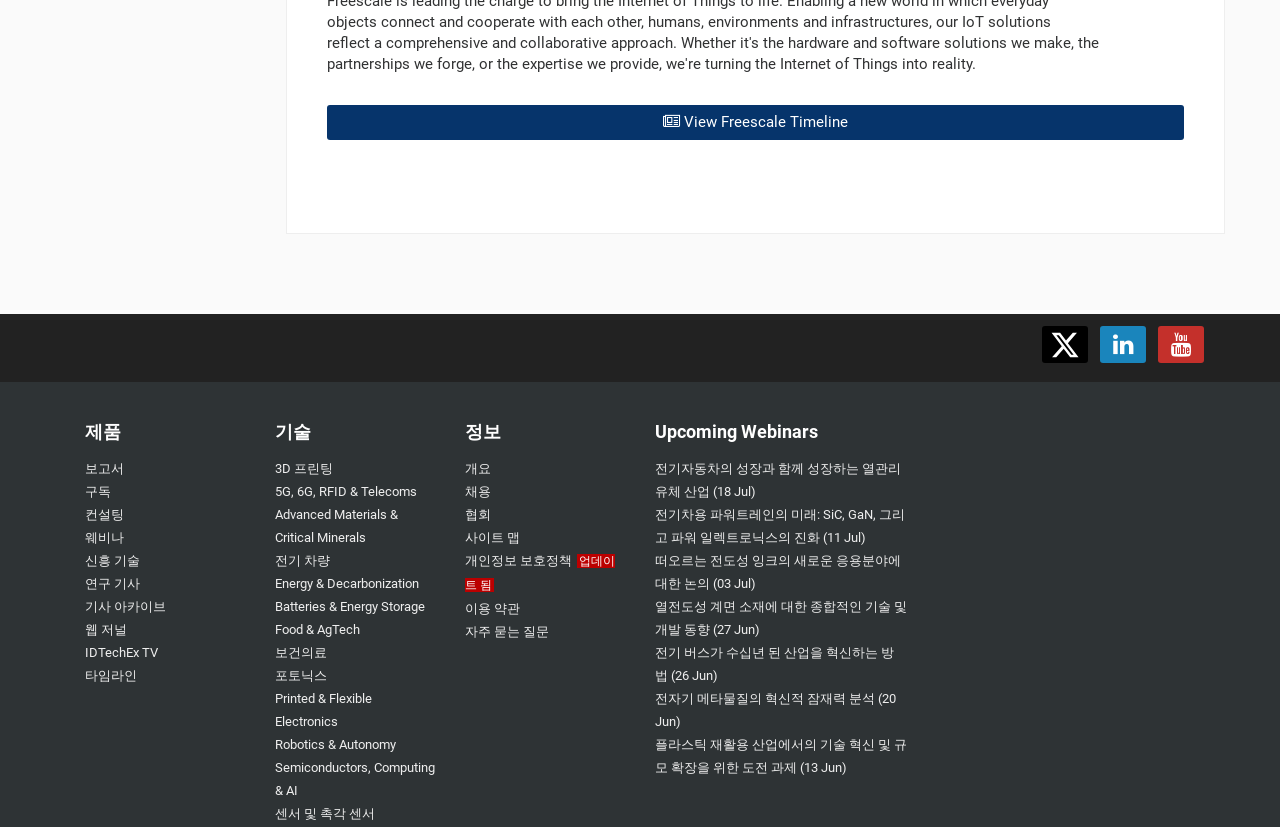Please give a concise answer to this question using a single word or phrase: 
Is there a '사이트 맵' link in the '정보' section?

Yes